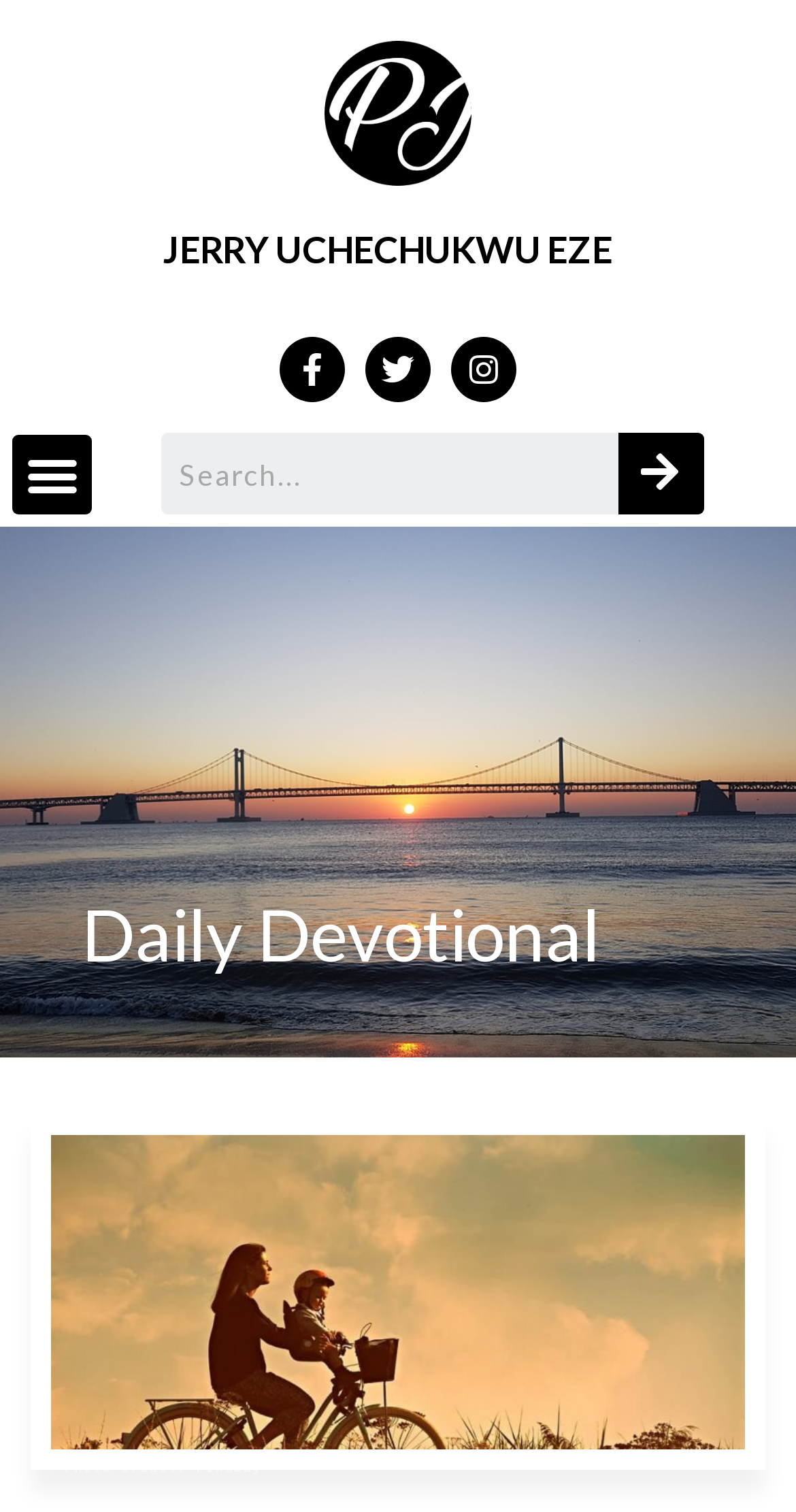What is the purpose of the button at the top left?
Refer to the screenshot and respond with a concise word or phrase.

Menu Toggle